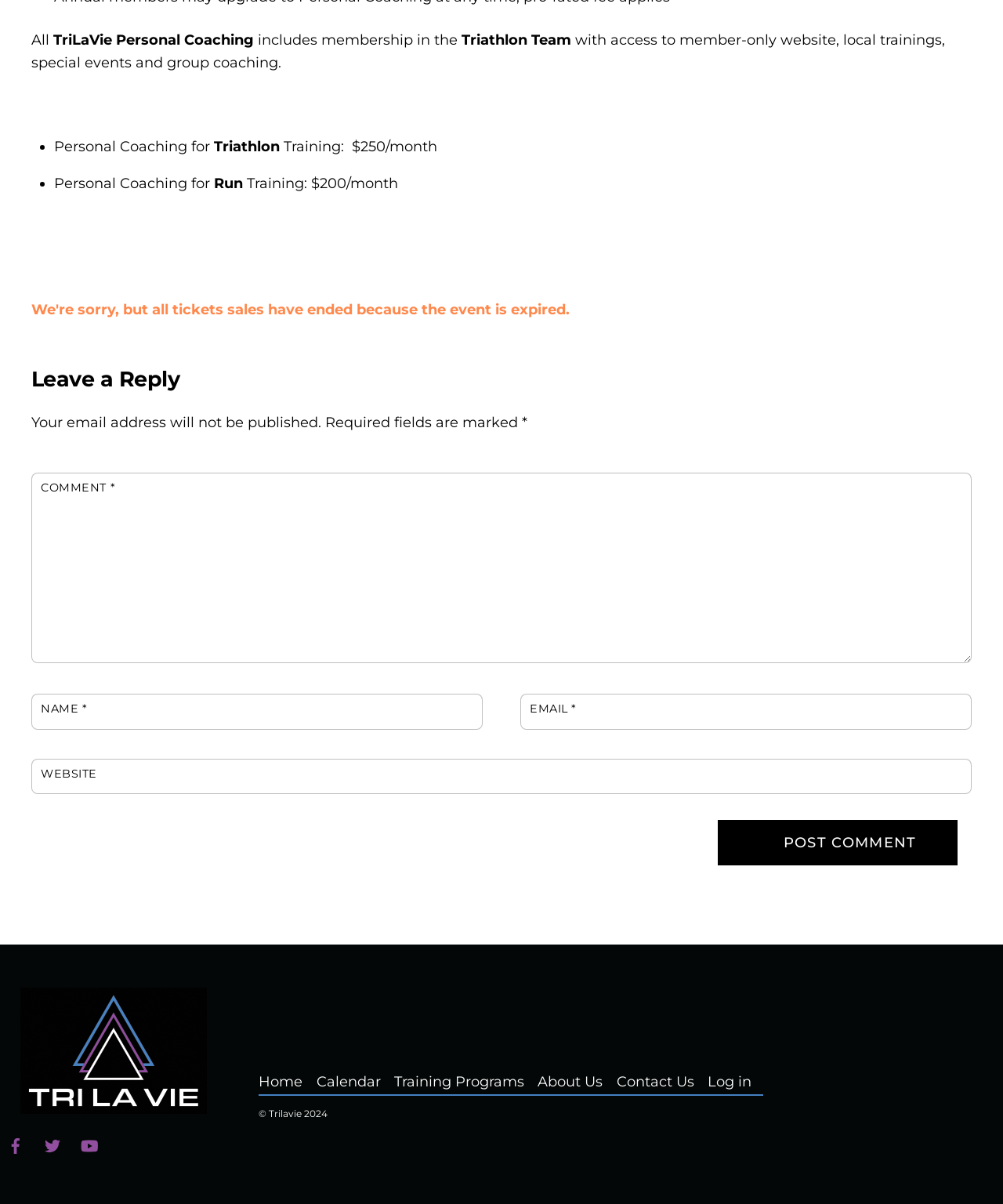What social media platforms are linked on the webpage?
Can you offer a detailed and complete answer to this question?

I found links to Facebook, Twitter, and YouTube at the bottom of the webpage, indicating that these social media platforms are linked to the webpage.